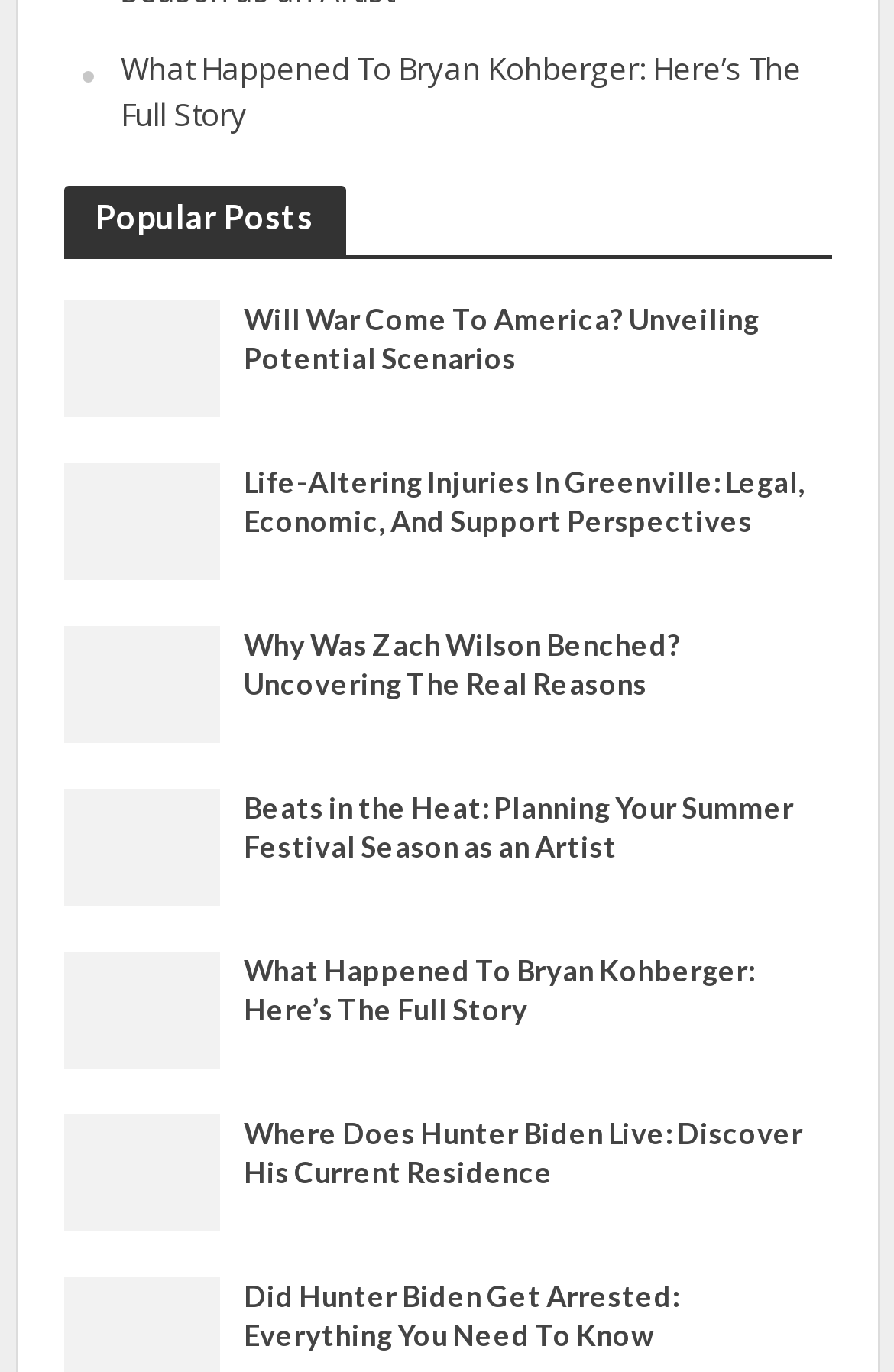Point out the bounding box coordinates of the section to click in order to follow this instruction: "Learn about What Happened To Bryan Kohberger".

[0.071, 0.719, 0.247, 0.749]